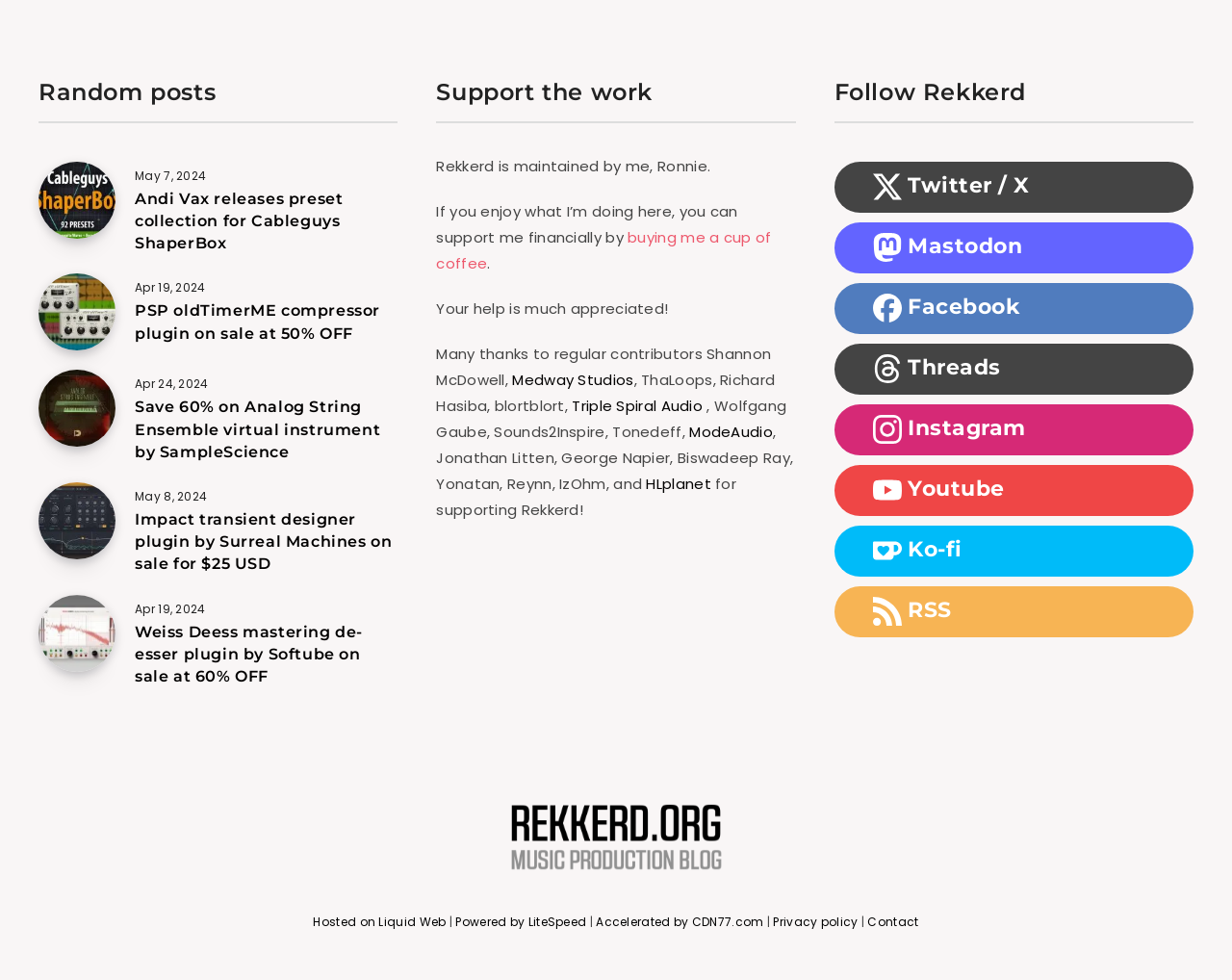Show the bounding box coordinates for the element that needs to be clicked to execute the following instruction: "Visit the 'Weiss Deess mastering de-esser plugin by Softube on sale at 60% OFF' page". Provide the coordinates in the form of four float numbers between 0 and 1, i.e., [left, top, right, bottom].

[0.109, 0.635, 0.295, 0.704]